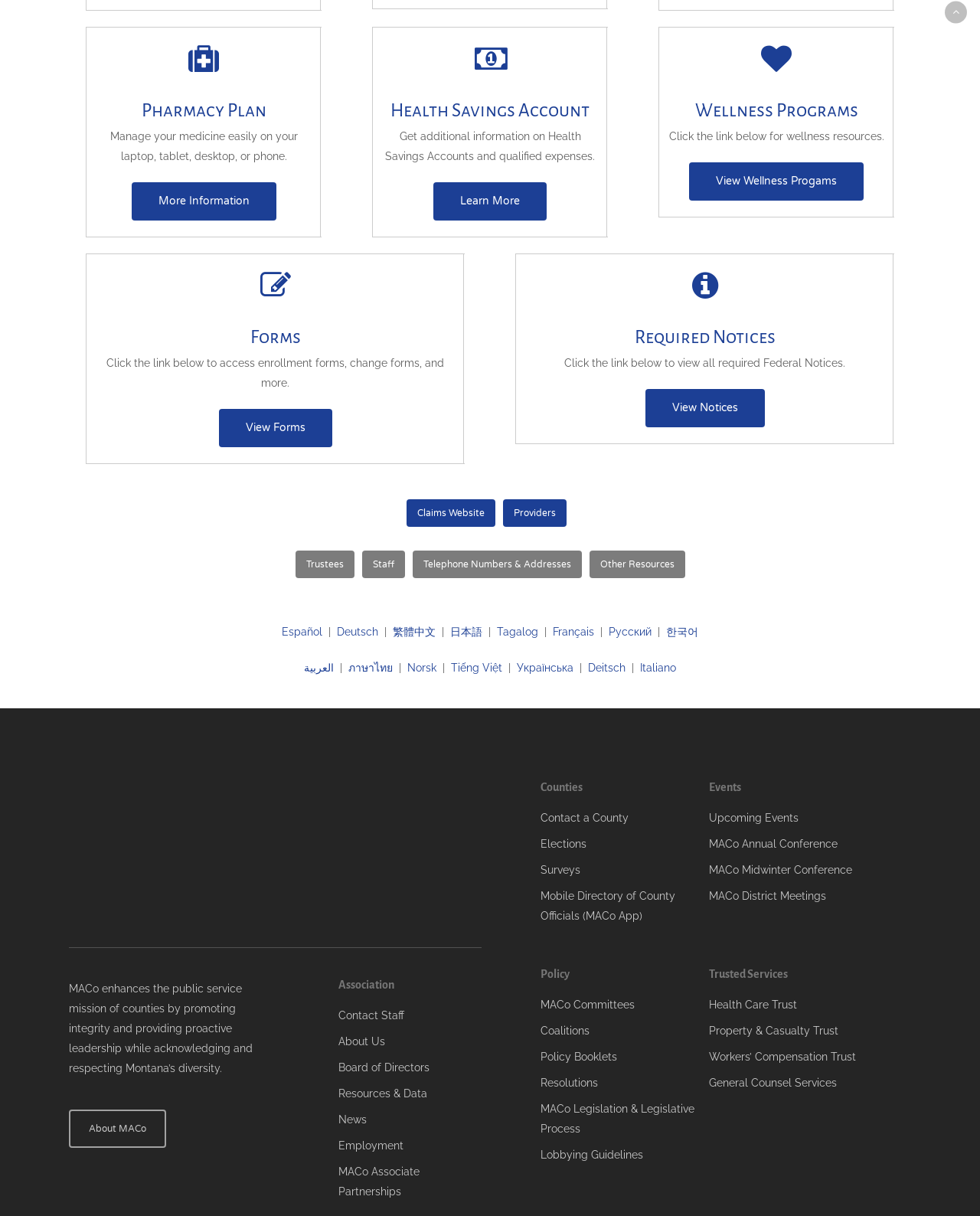Please give the bounding box coordinates of the area that should be clicked to fulfill the following instruction: "View required Federal Notices". The coordinates should be in the format of four float numbers from 0 to 1, i.e., [left, top, right, bottom].

[0.658, 0.32, 0.78, 0.351]